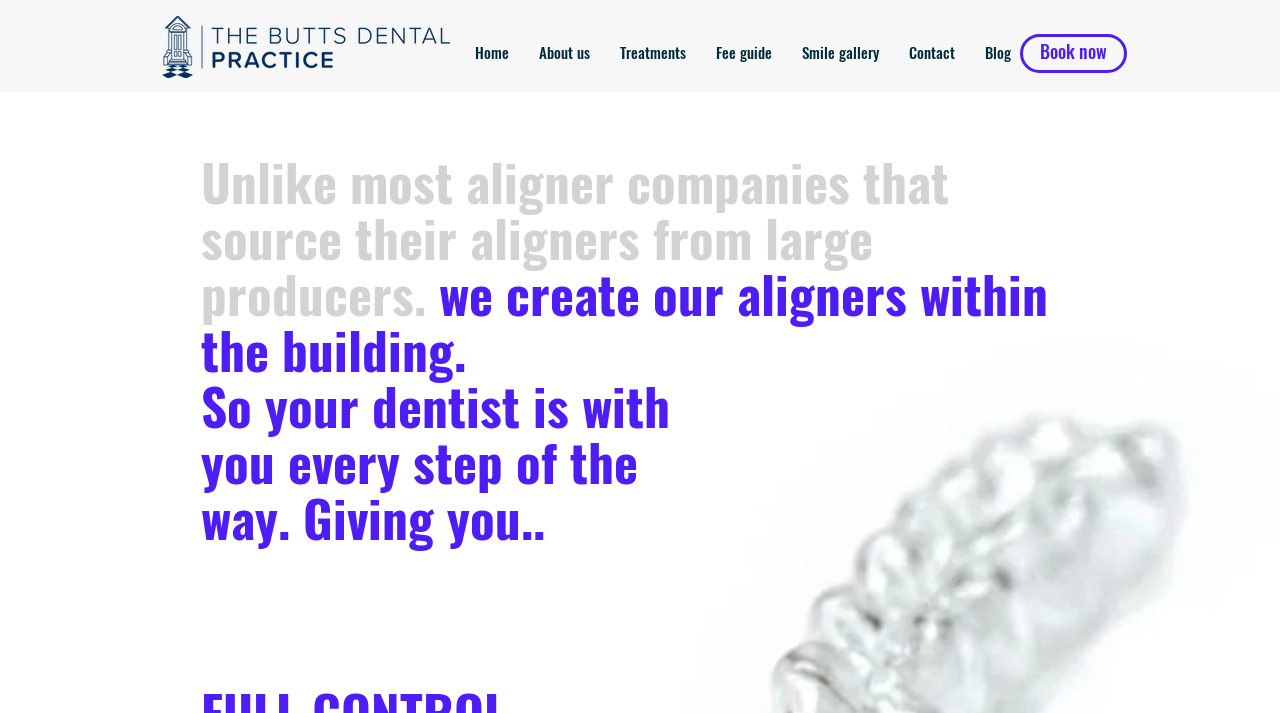What is the name of the dental practice?
Refer to the screenshot and respond with a concise word or phrase.

The Butts Dental